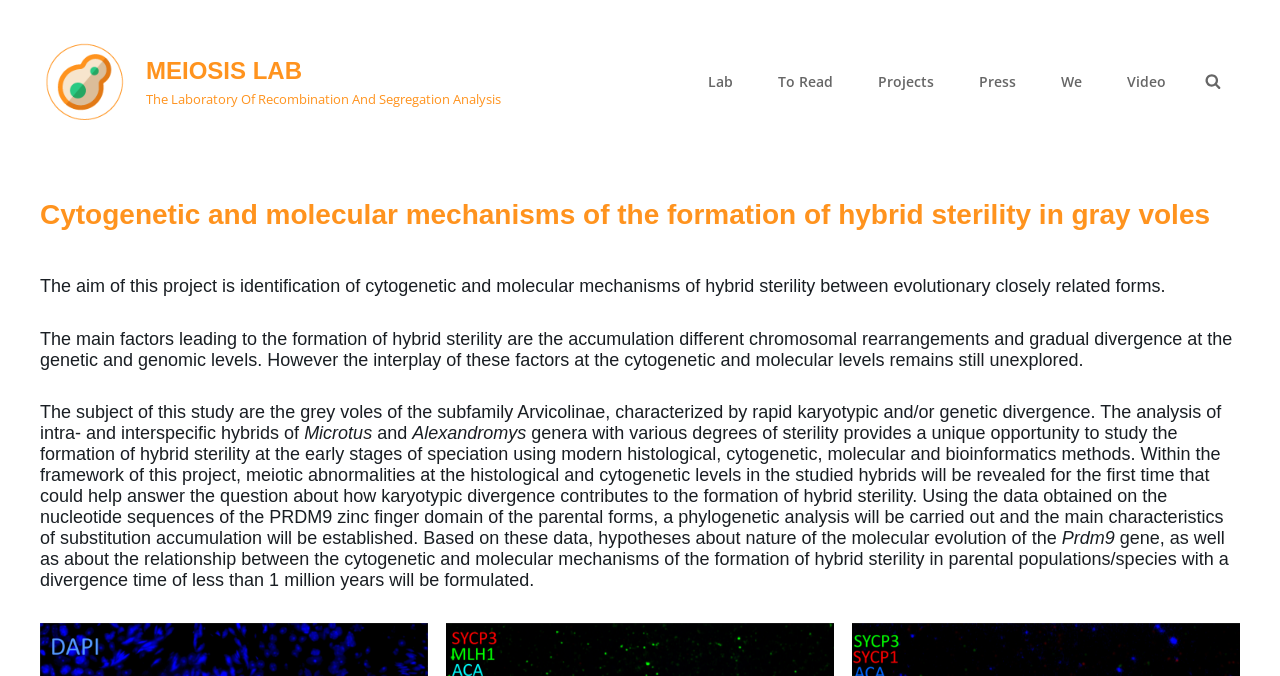Refer to the image and offer a detailed explanation in response to the question: What is the name of the laboratory?

The name of the laboratory can be found in the top-left corner of the webpage, where it says 'Meiosis Lab' in a link format.